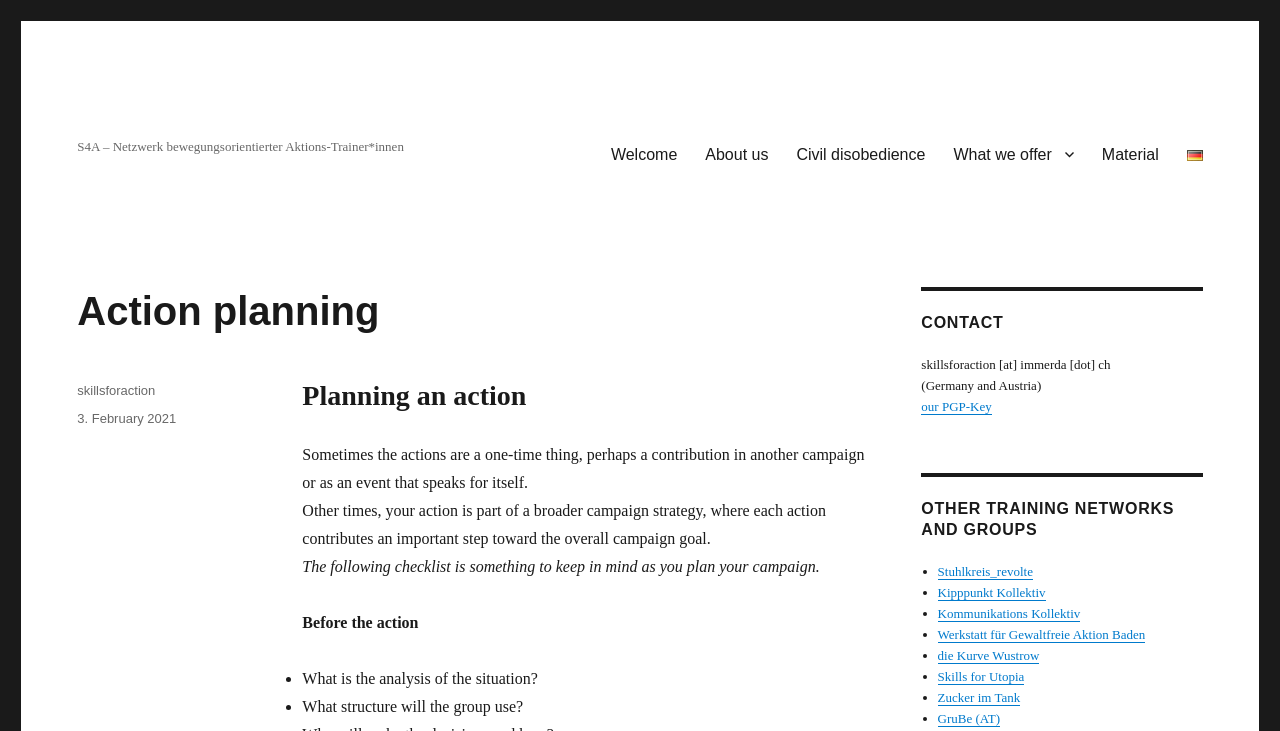Highlight the bounding box coordinates of the element that should be clicked to carry out the following instruction: "Browse the archives for October 2022". The coordinates must be given as four float numbers ranging from 0 to 1, i.e., [left, top, right, bottom].

None